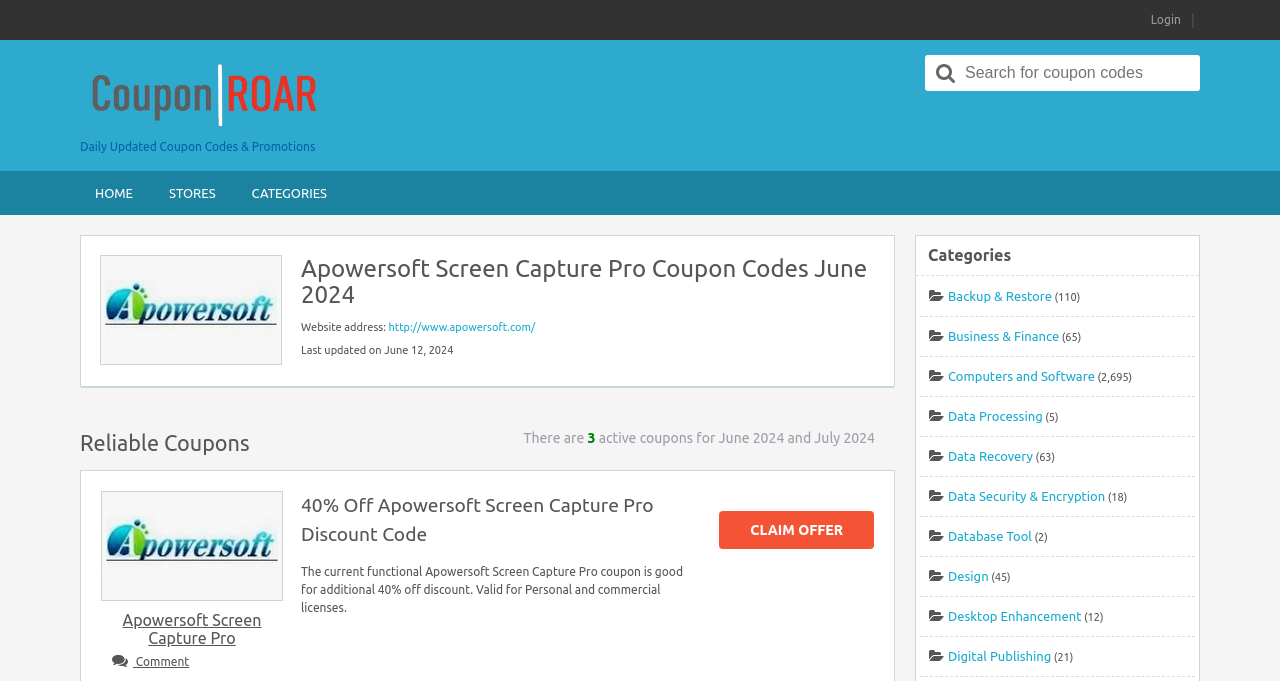Pinpoint the bounding box coordinates of the element to be clicked to execute the instruction: "Search for coupon codes".

[0.723, 0.081, 0.938, 0.134]